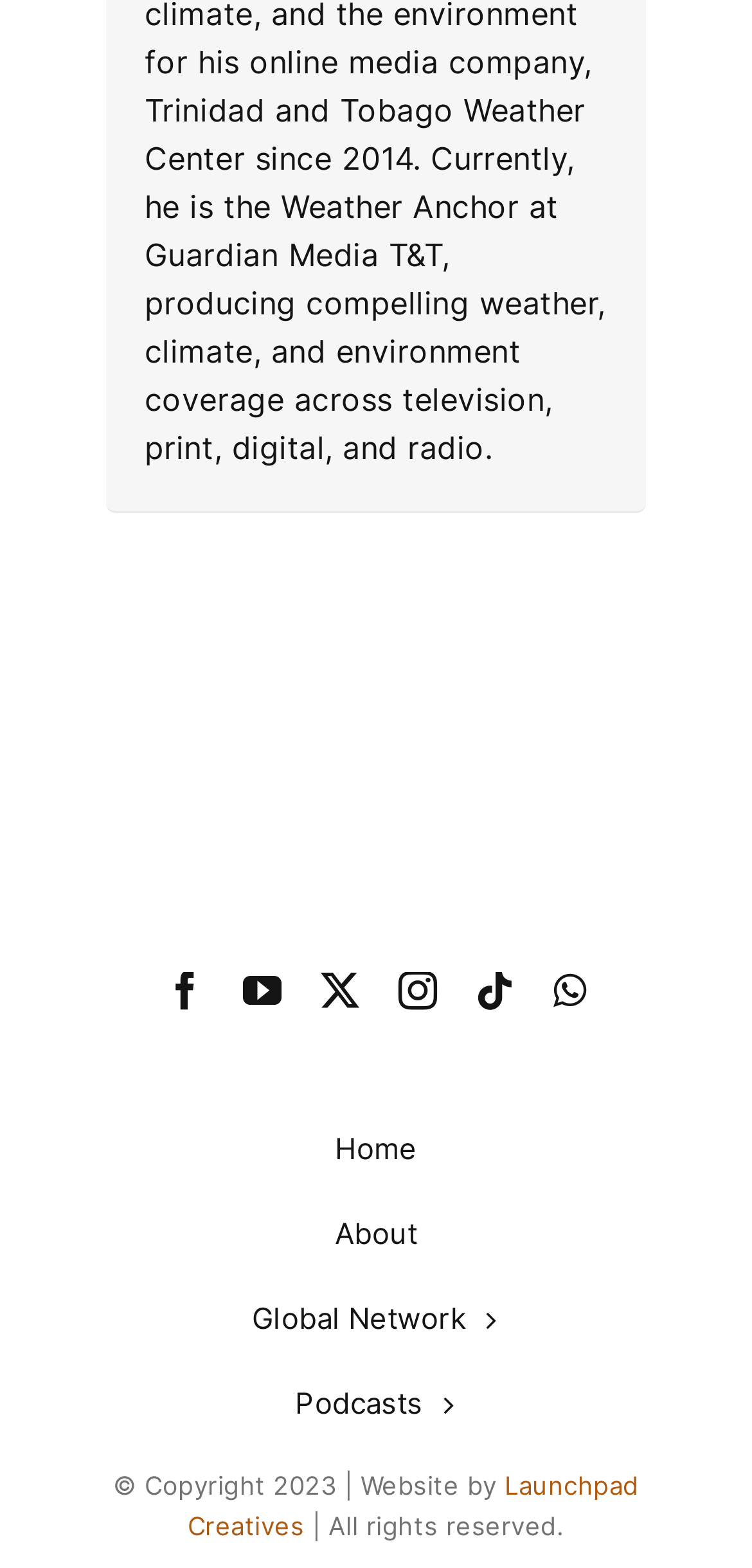Give the bounding box coordinates for the element described by: "aria-label="facebook" title="Facebook"".

[0.22, 0.62, 0.272, 0.645]